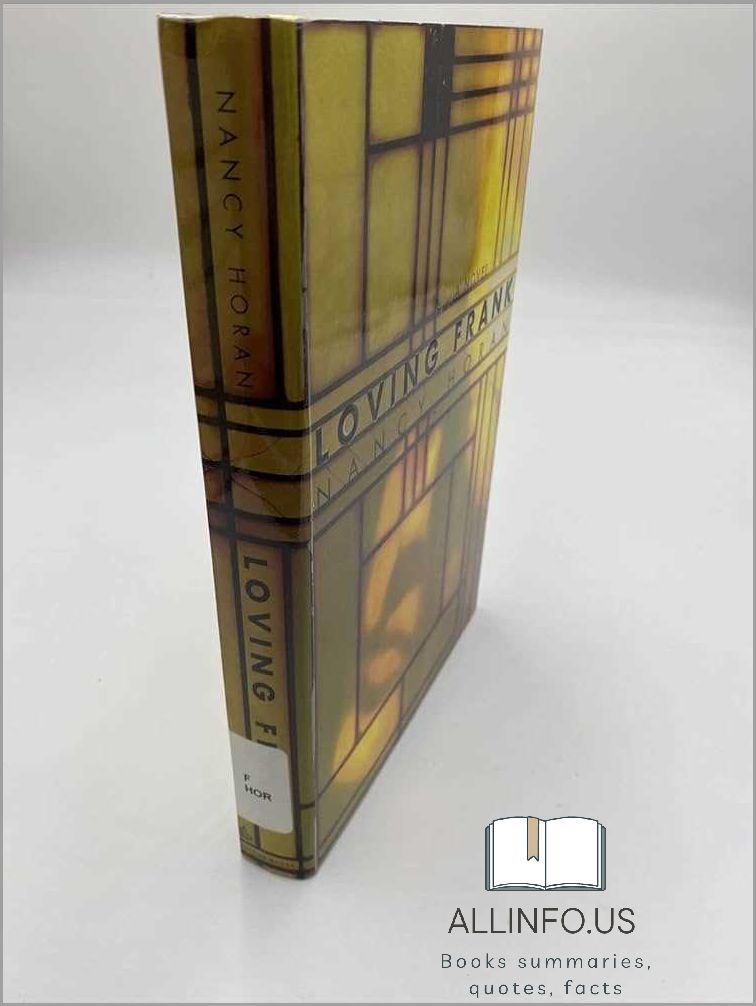Who is the author of the book?
Provide an in-depth and detailed explanation in response to the question.

The author's name 'Nancy Horan' is mentioned on the spine of the book, along with the title, and also mentioned in the caption.